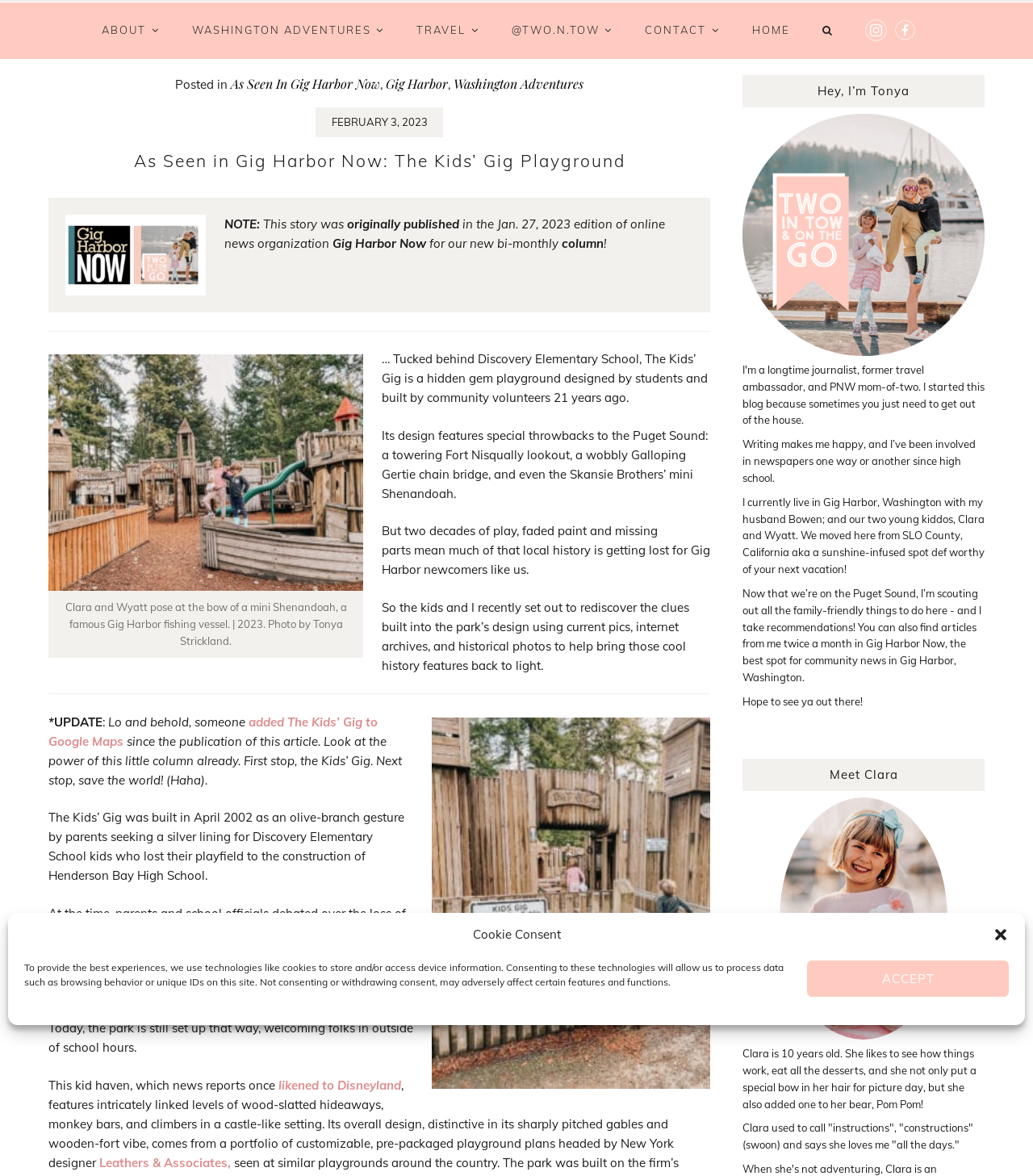Using the provided element description: "Gig Harb", identify the bounding box coordinates. The coordinates should be four floats between 0 and 1 in the order [left, top, right, bottom].

[0.321, 0.201, 0.371, 0.214]